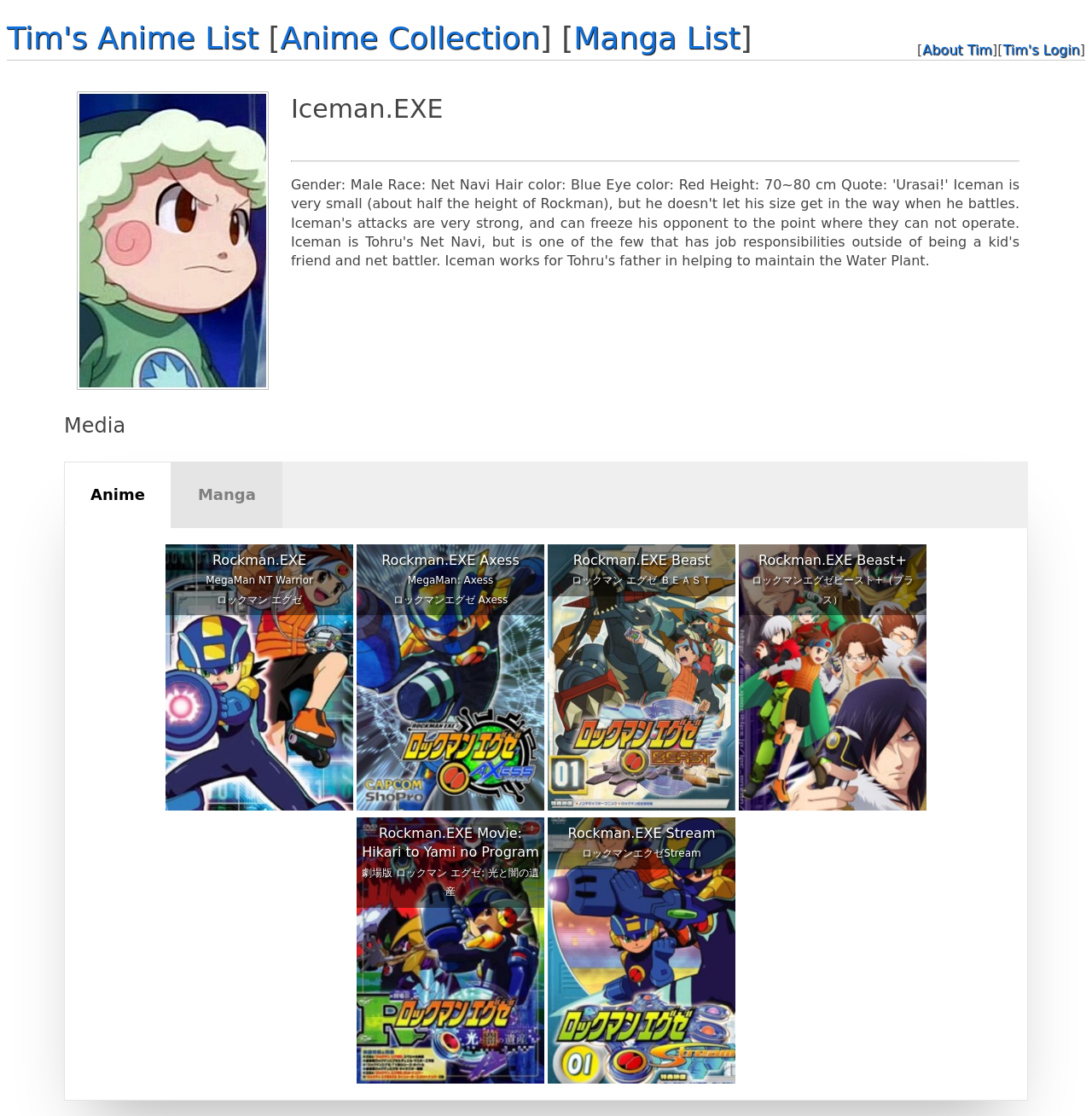Utilize the details in the image to thoroughly answer the following question: How many media types are available?

There are two tabs available, 'Anime' and 'Manga', which suggest that there are two media types available.